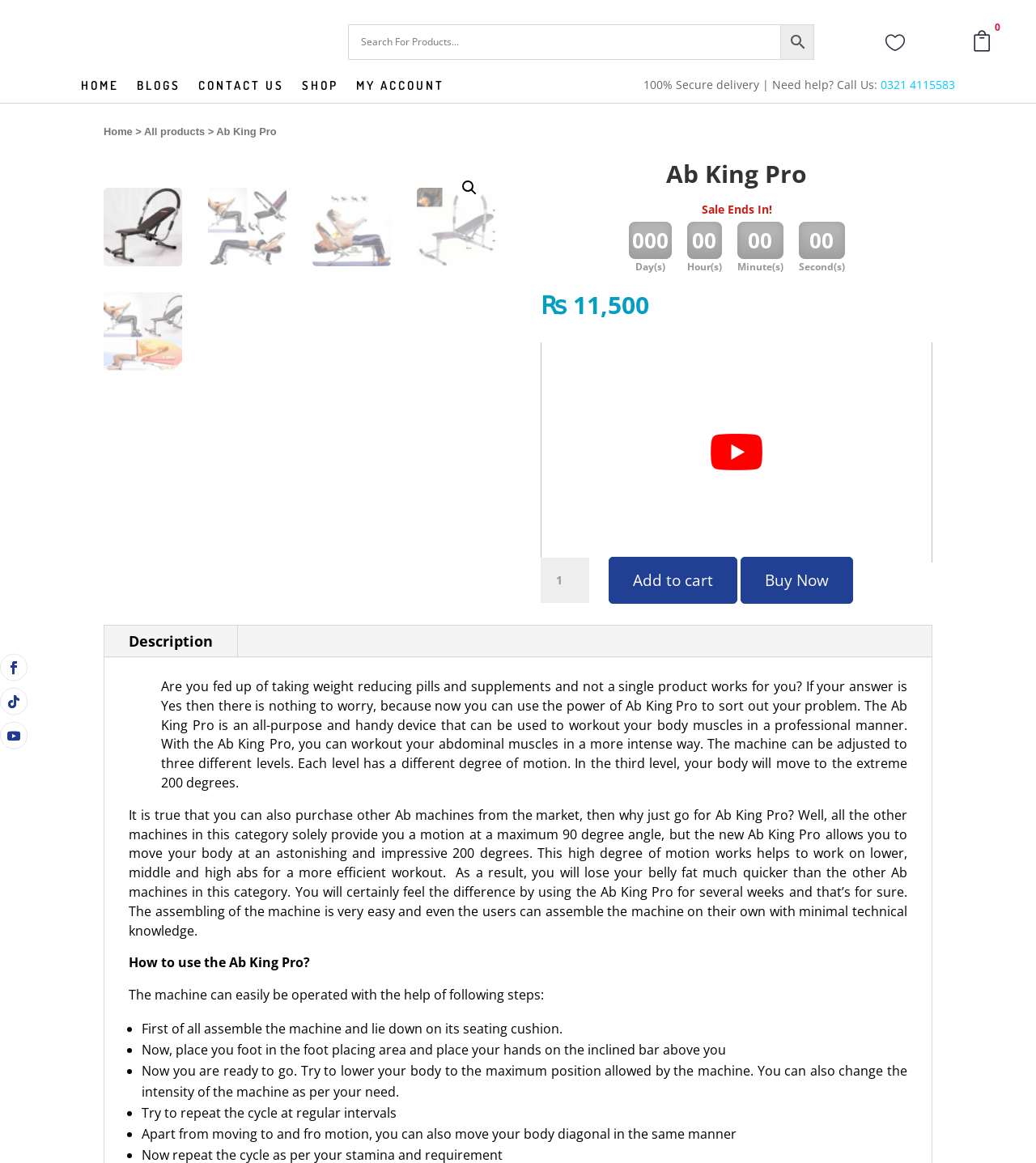Determine the bounding box coordinates for the region that must be clicked to execute the following instruction: "Play Youtube video".

[0.522, 0.294, 0.9, 0.483]